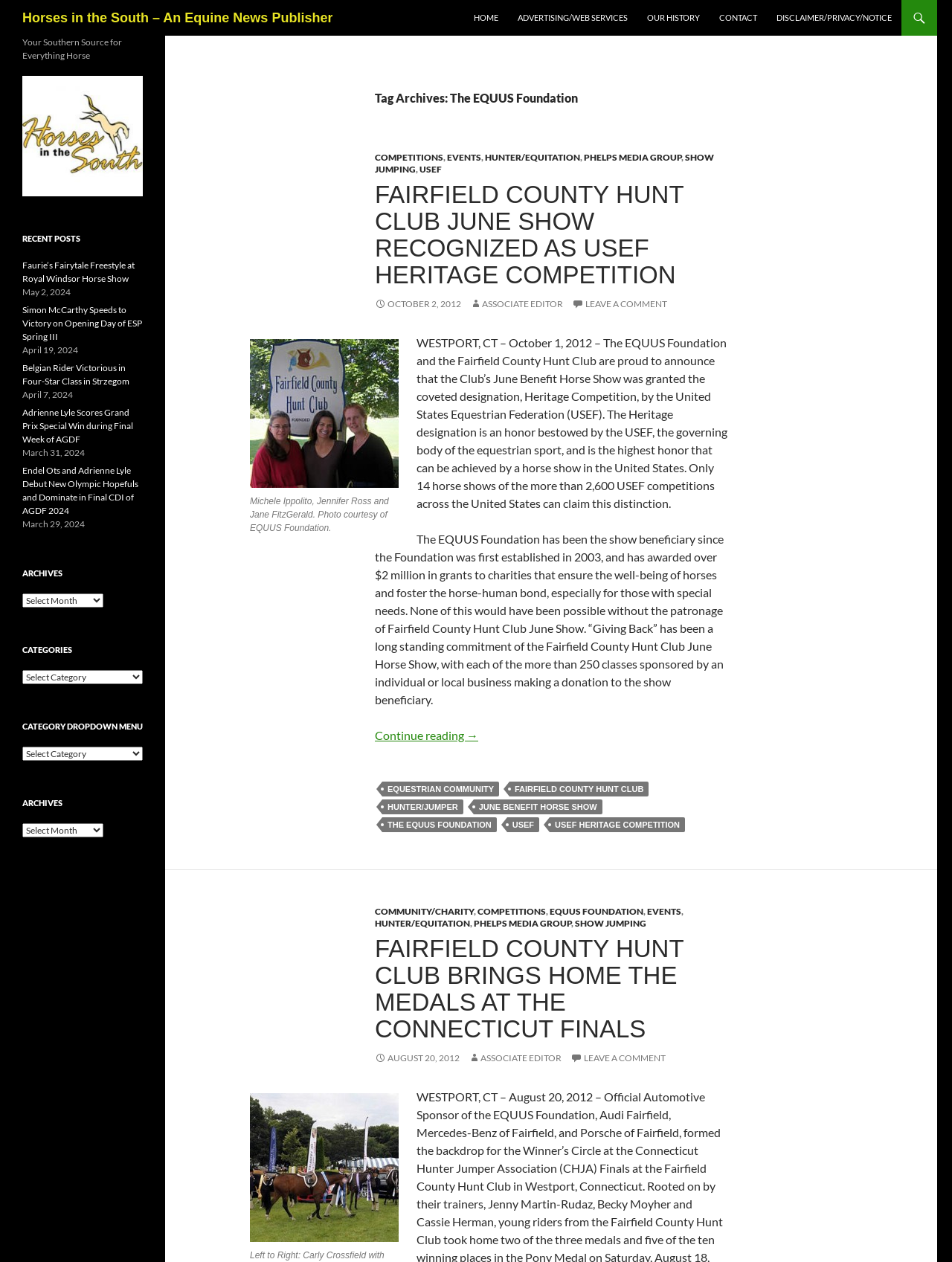Provide an in-depth description of the elements and layout of the webpage.

The webpage is about The EQUUS Foundation, an equine news publisher, with a focus on horses in the South. At the top, there is a heading that reads "Horses in the South – An Equine News Publisher" and a link with the same text. Below this, there is a navigation menu with links to "HOME", "ADVERTISING/WEB SERVICES", "OUR HISTORY", "CONTACT", and "DISCLAIMER/PRIVACY/NOTICE".

On the left side, there is a section with a heading "Tag Archives: The EQUUS Foundation" and a list of recent posts, including "Faurie’s Fairytale Freestyle at Royal Windsor Horse Show", "Simon McCarthy Speeds to Victory on Opening Day of ESP Spring III", and others. Each post has a link to the article and a date.

In the main content area, there is an article about the Fairfield County Hunt Club June Show being recognized as a USEF Heritage Competition. The article includes a photo of Michele Ippolito, Jennifer Ross, and Jane FitzGerald, with a caption. The text describes the honor bestowed by the USEF and the significance of the designation. There is also a link to continue reading the article.

Below the article, there are links to other categories, including "EQUESTRIAN COMMUNITY", "FAIRFIELD COUNTY HUNT CLUB", "HUNTER/JUMPER", and others. There is also a section with links to "COMMUNITY/CHARITY", "COMPETITIONS", "EQUUS FOUNDATION", and others.

At the bottom of the page, there is another article about the Fairfield County Hunt Club bringing home medals at the Connecticut Finals, with a link to the article and a date. There is also a section with links to recent posts, including "Faurie’s Fairytale Freestyle at Royal Windsor Horse Show" and others.

On the right side, there is a section with a heading "Your Southern Source for Everything Horse" and a complementary section with a heading "RECENT POSTS". There is also a section with a heading "ARCHIVES" and a combobox to select archives, as well as a section with a heading "CATEGORIES" and a combobox to select categories.